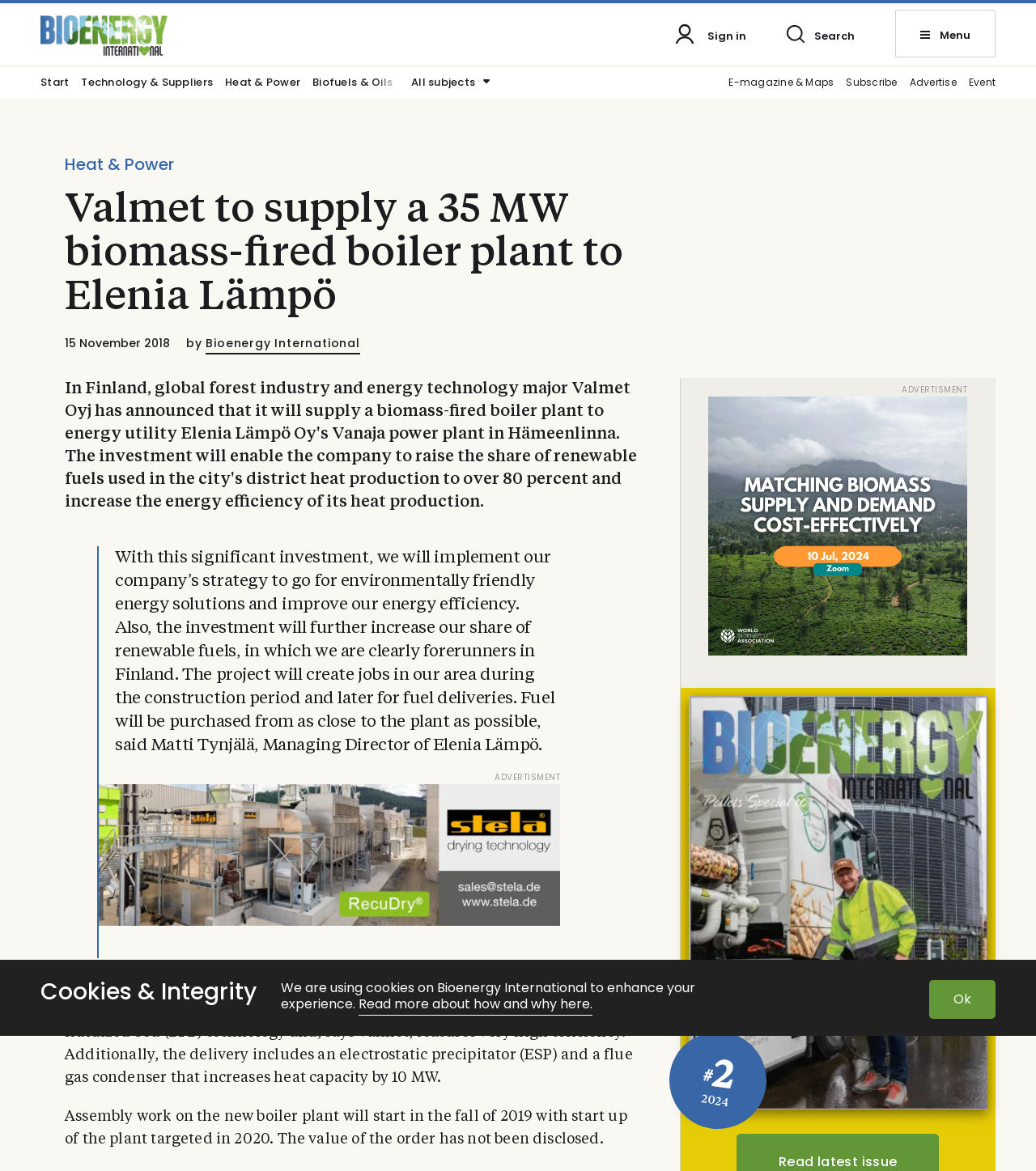What is the target start-up year of the plant?
Answer the question with a detailed explanation, including all necessary information.

The article mentions that 'Assembly work on the new boiler plant will start in the fall of 2019 with start up of the plant targeted in 2020', indicating the target start-up year of the plant.